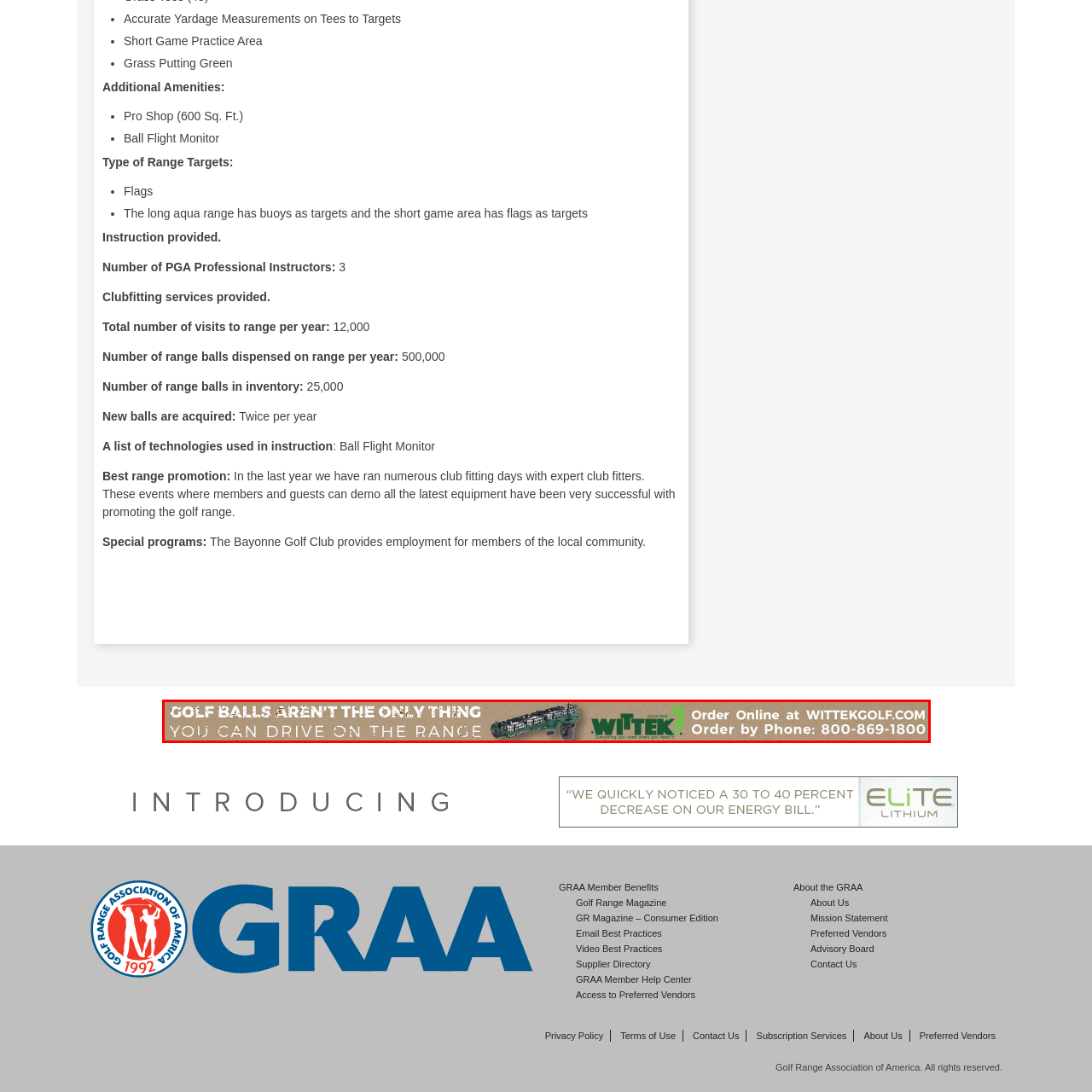Review the part of the image encased in the red box and give an elaborate answer to the question posed: What is the texture of the background?

The background of the banner has a rustic texture, which gives it a natural and earthy feel, fitting for a golf-themed advertisement.